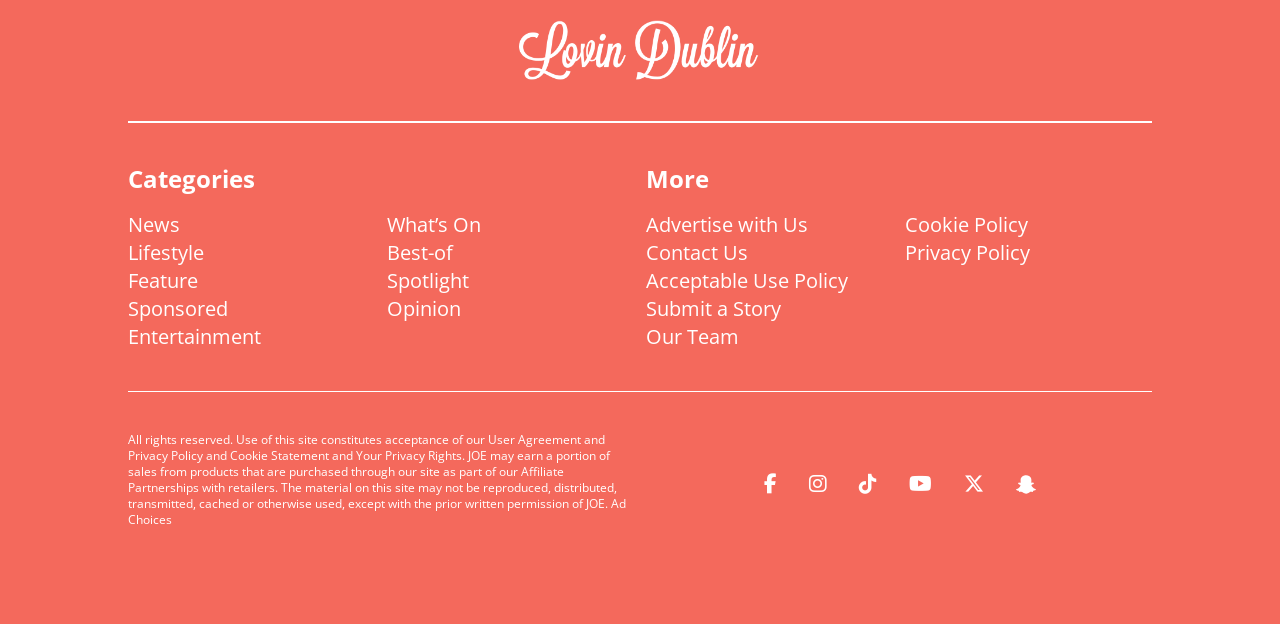How many categories are listed on the webpage?
Answer the question in as much detail as possible.

The categories are listed as links below the 'Categories' heading. There are 11 links in total, including 'News', 'Lifestyle', 'Feature', 'Sponsored', 'Entertainment', 'What’s On', 'Best-of', 'Spotlight', 'Opinion', 'Advertise with Us', and 'Contact Us'.